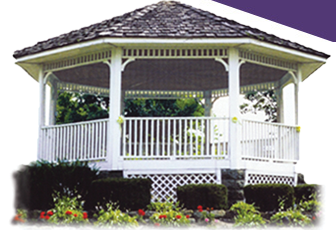Please answer the following question using a single word or phrase: 
What is the color of the gazebo's roof?

Dark